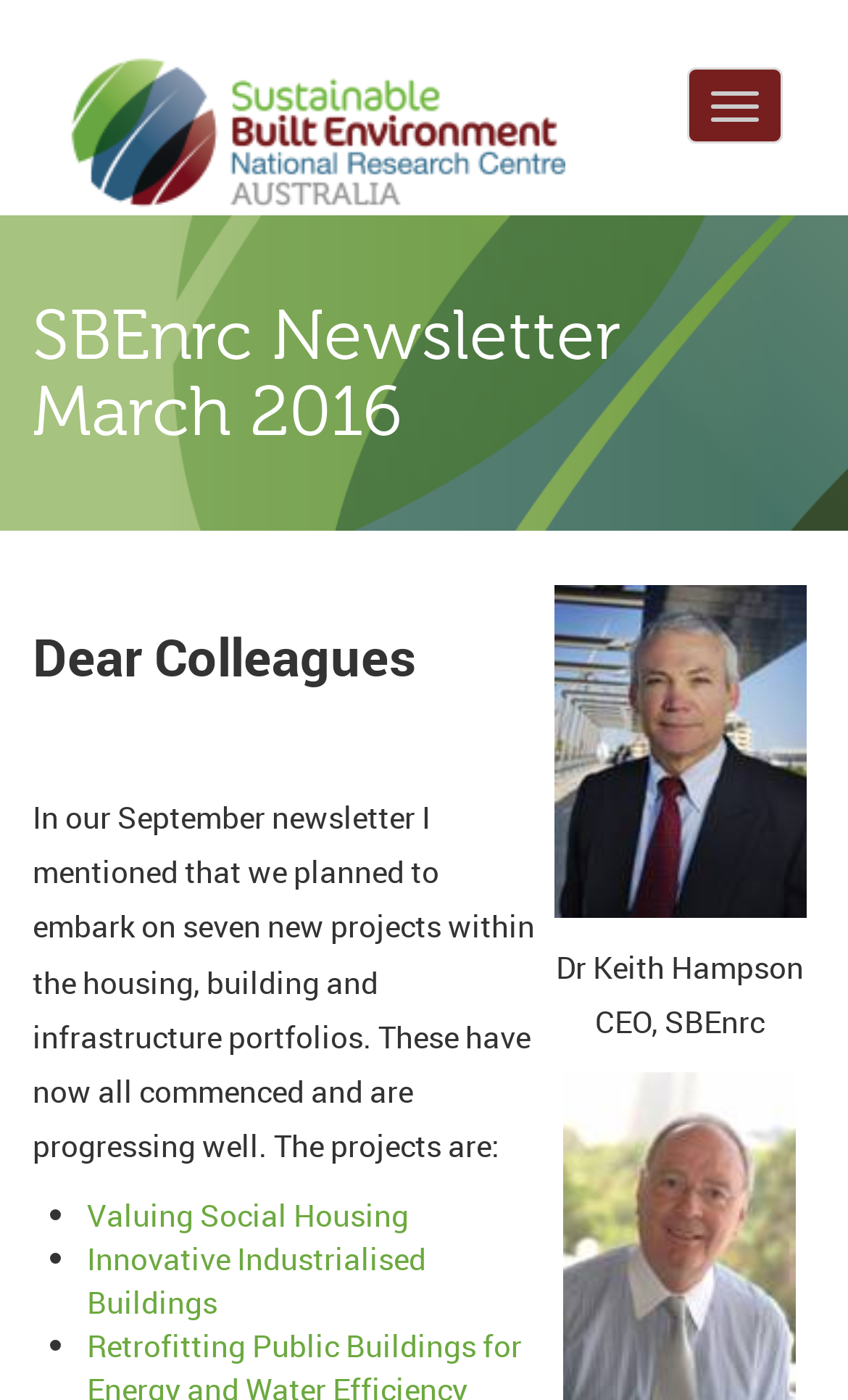What is the name of the person in the second image?
Please provide a comprehensive answer based on the visual information in the image.

The answer can be found by looking at the second image with the corresponding link 'JohnMcCarthyImage'.